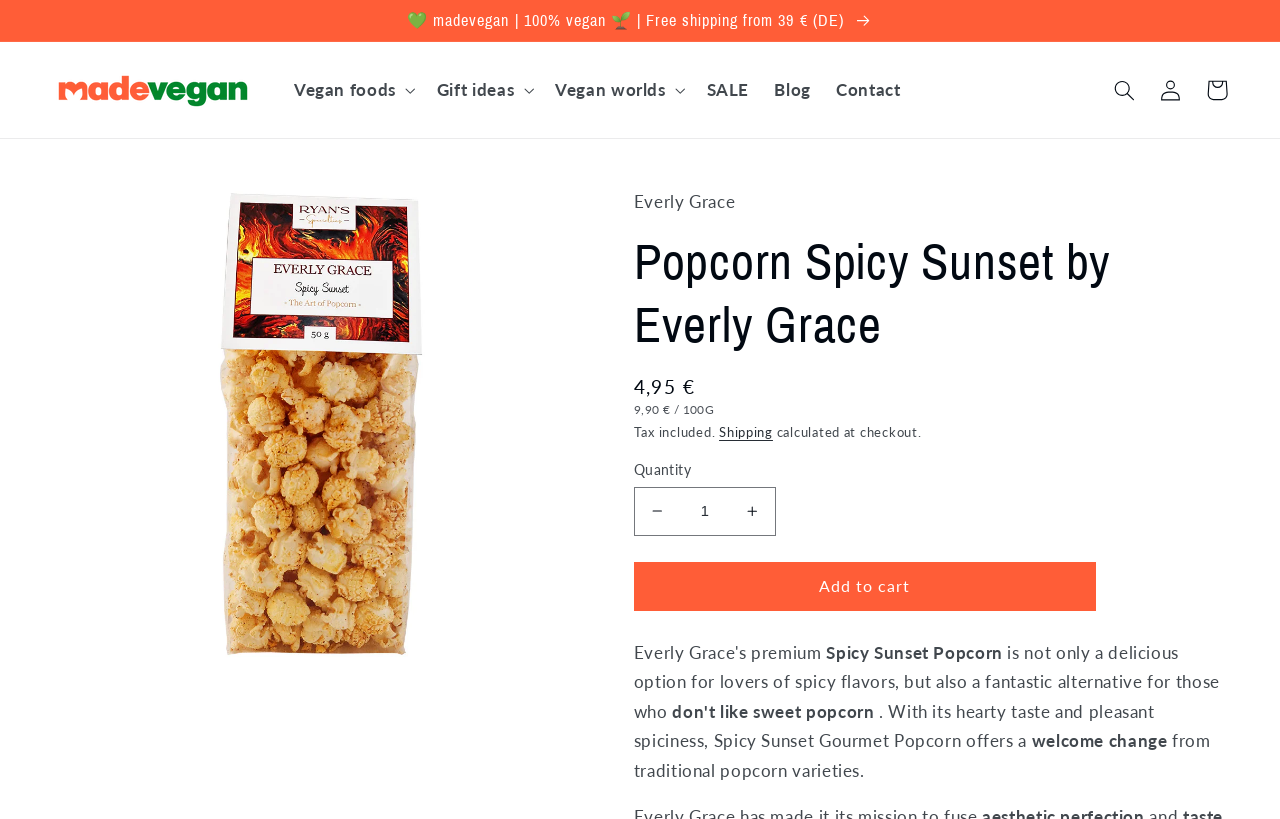What is the unit price of the product?
With the help of the image, please provide a detailed response to the question.

I found the unit price by looking at the static text elements with the texts 'UNIT PRICE', '9,90 €', and '100G' which are located near the product information section.